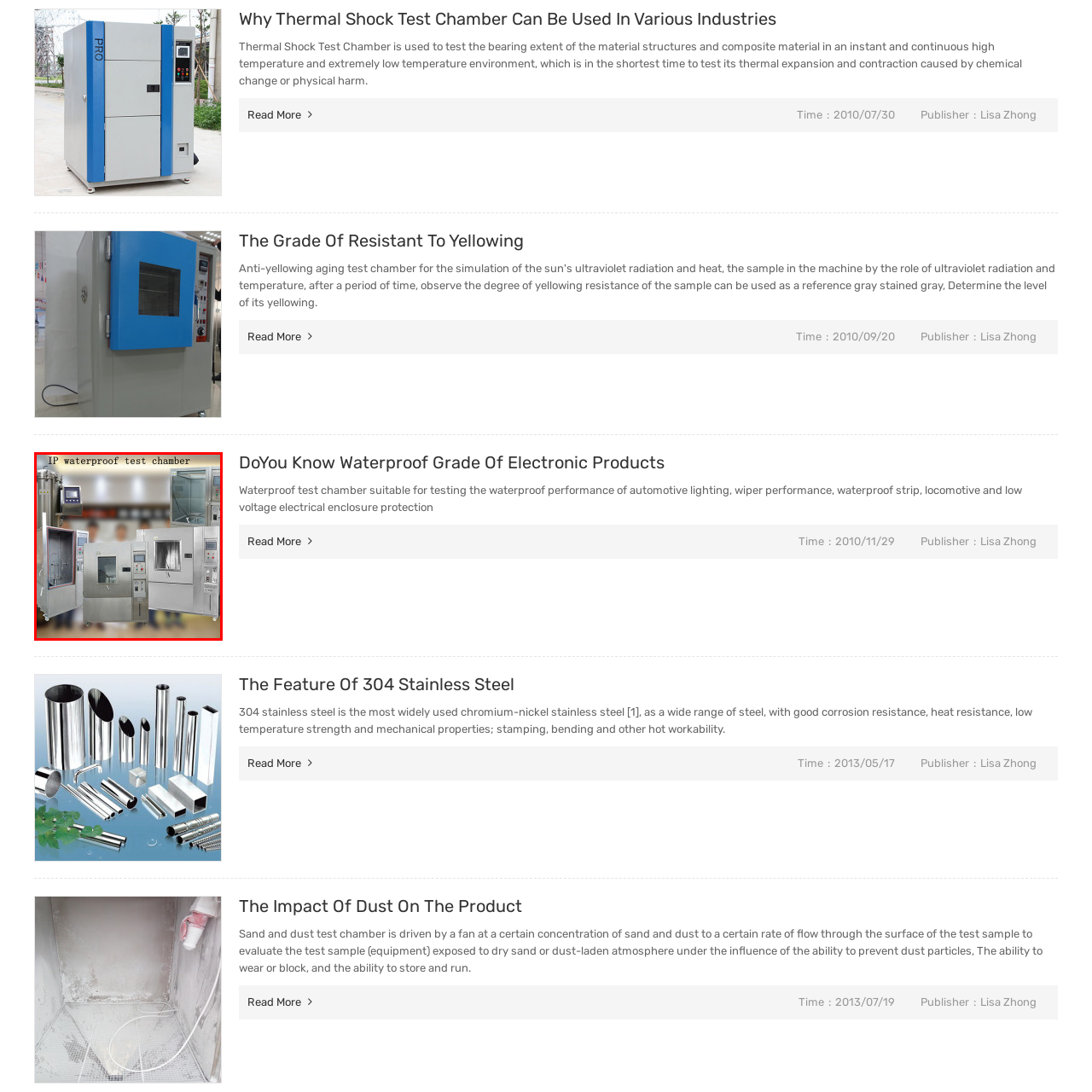Describe in detail the visual elements within the red-lined box.

The image showcases multiple models of an IP waterproof test chamber, specifically designed for assessing the waterproof performance of various products. Featured prominently are several stainless steel test chambers, which are essential in industries such as automotive and electrical, where verifying the water resistance of components like lighting systems, wipers, and enclosures is crucial. The design emphasizes durability and functionality, with control panels visible on the front of the chambers, highlighting their advanced technology for conducting reliable tests. These chambers play a pivotal role in ensuring that products meet required standards for waterproofing, thereby enhancing their reliability and performance in real-world conditions.